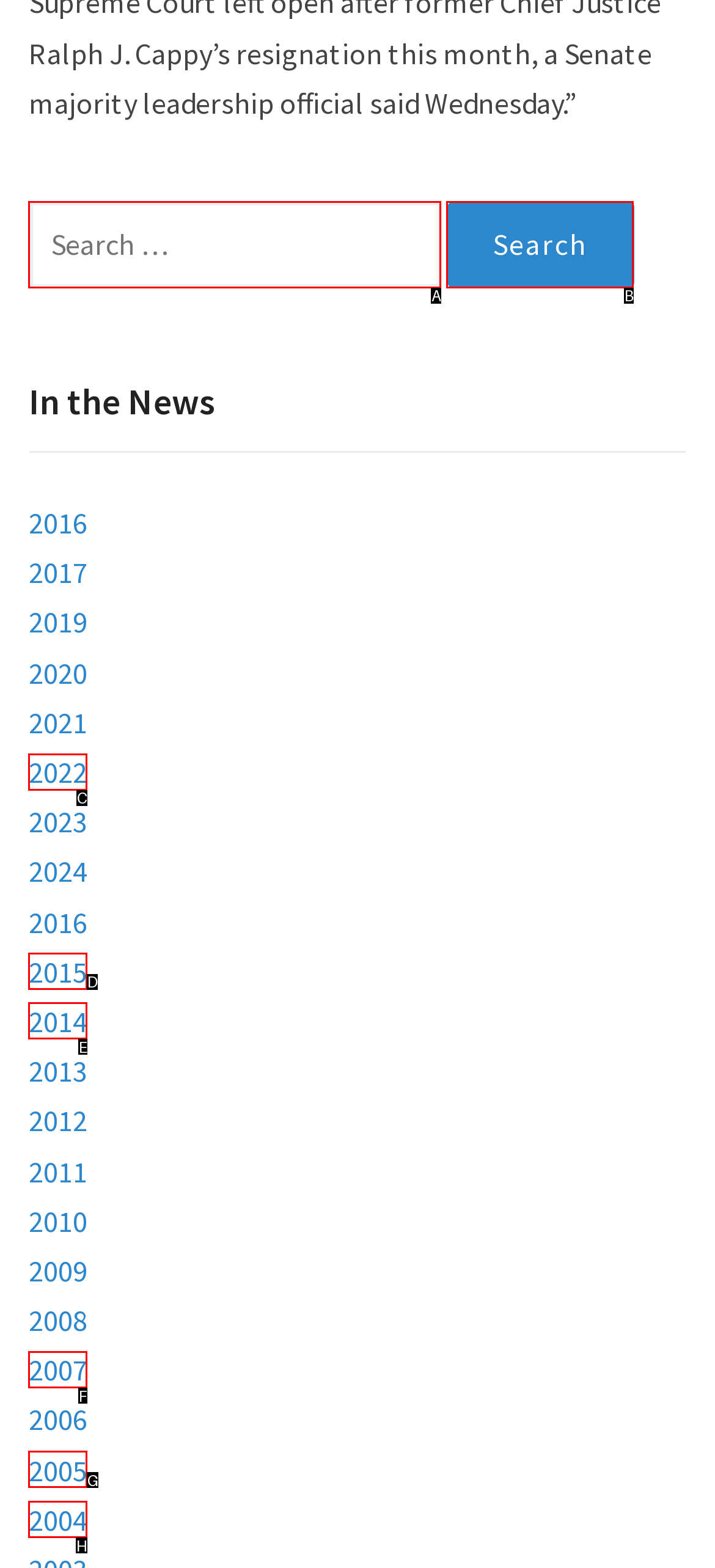Identify the option that corresponds to the description: parent_node: Search for: value="Search" 
Provide the letter of the matching option from the available choices directly.

B